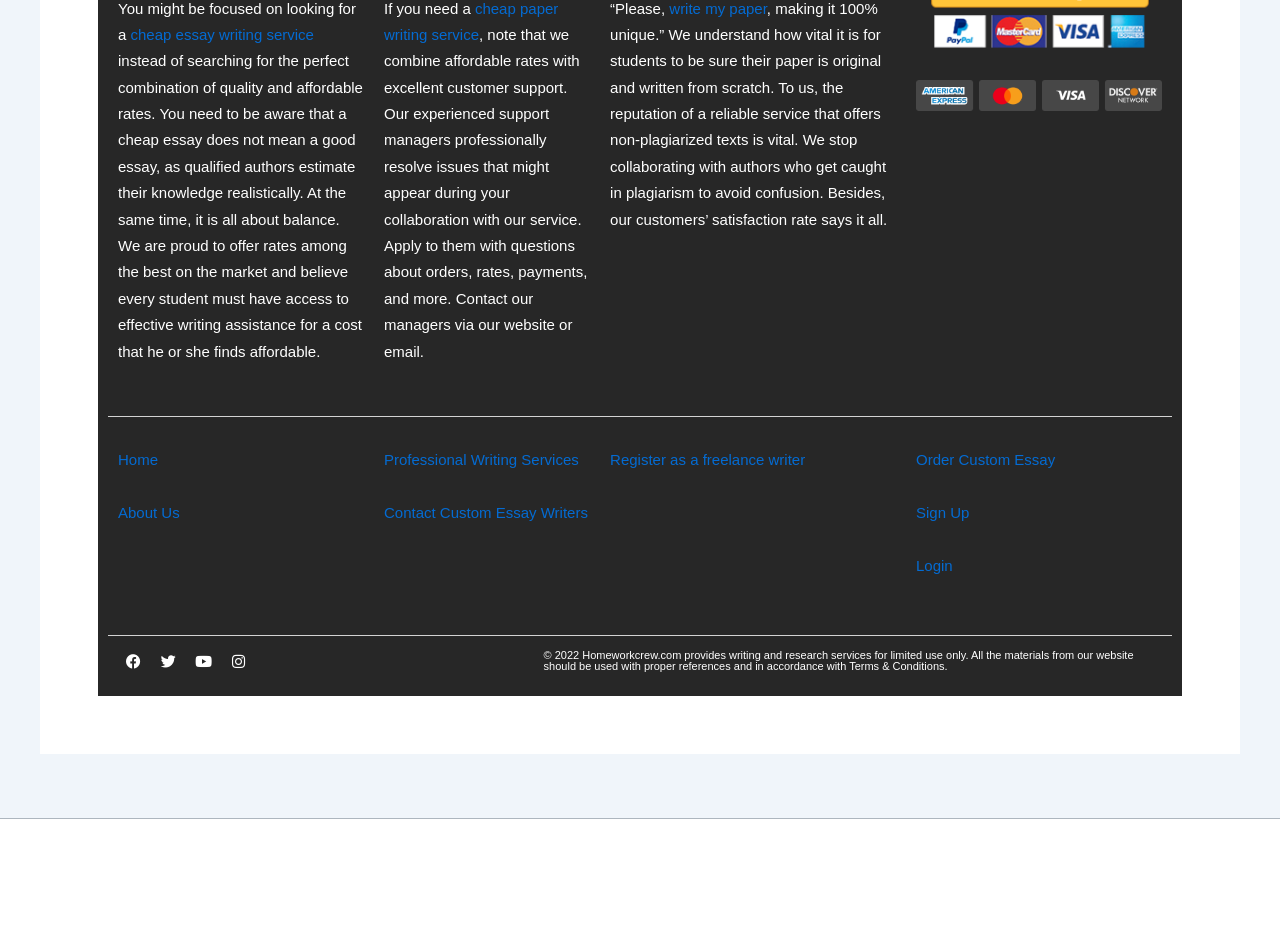Please provide a brief answer to the following inquiry using a single word or phrase:
How many social media links are present on the webpage?

4